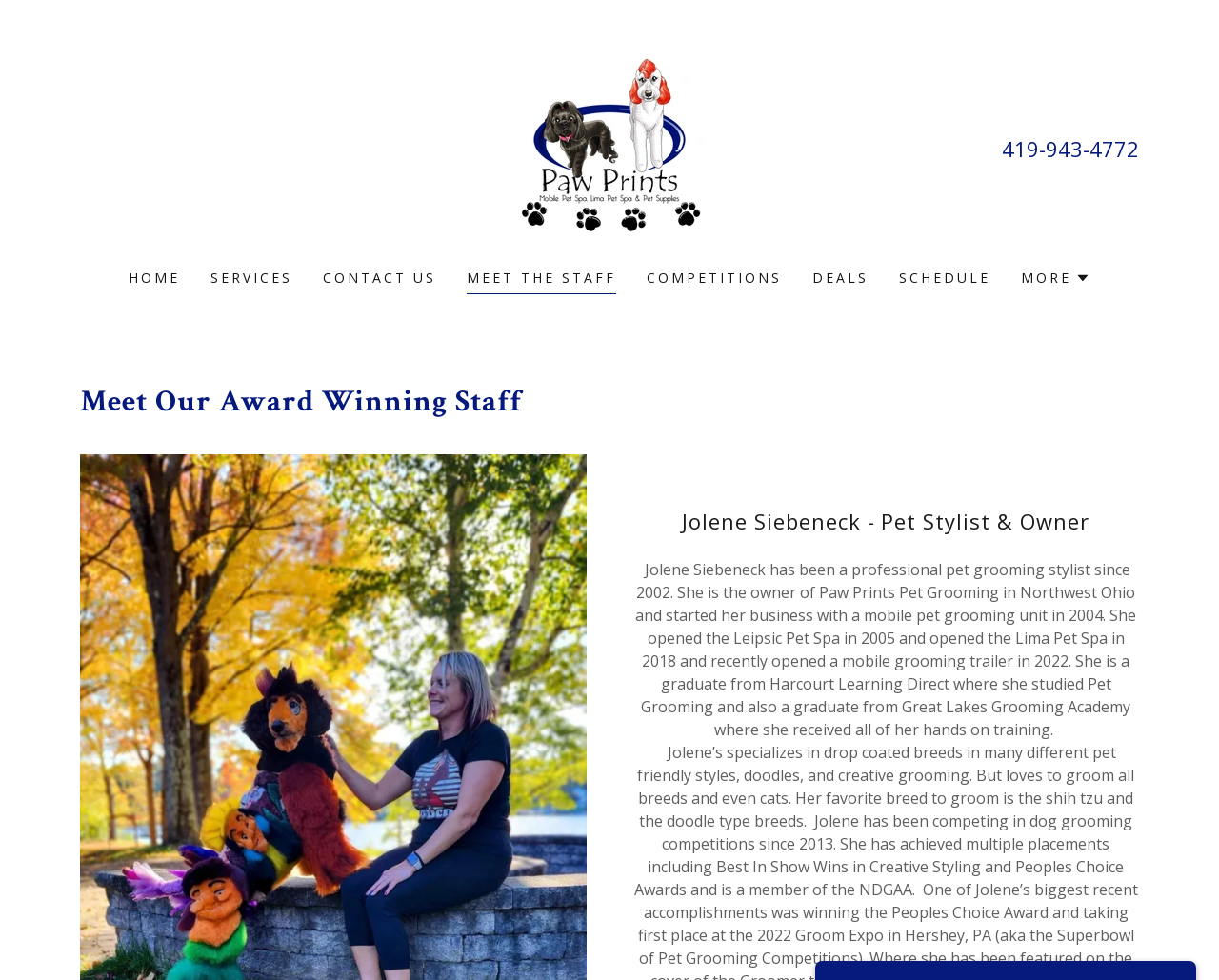What is the name of the pet stylist and owner?
Analyze the screenshot and provide a detailed answer to the question.

I found the answer by looking at the heading 'Jolene Siebeneck - Pet Stylist & Owner' and the static text that follows, which provides a brief biography of Jolene Siebeneck.